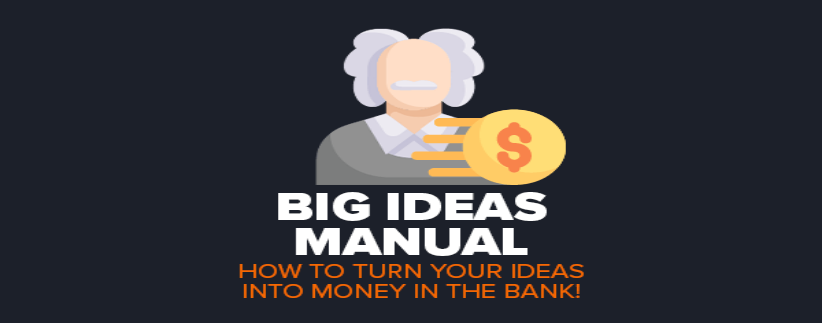Offer an in-depth description of the image.

The image features a prominent visual representation of the "Big Ideas Manual," highlighted by an illustration of a thoughtful character resembling a classic inventor or entrepreneur, complete with styled hair and a confident expression. This character is associated with the concept of transforming innovative ideas into profitable ventures, as indicated by the dollar sign and coin graphic that signifies financial success.

Beneath this eye-catching artwork, the title "BIG IDEAS MANUAL" is displayed in bold, striking white letters, while a subtitle reads, "HOW TO TURN YOUR IDEAS INTO MONEY IN THE BANK!" in a vibrant orange. This combination of vibrant colors and engaging imagery is designed to attract attention and convey a message of empowerment and opportunity for aspiring entrepreneurs. Overall, the image emphasizes creativity and the potential for financial gain through innovative thinking.